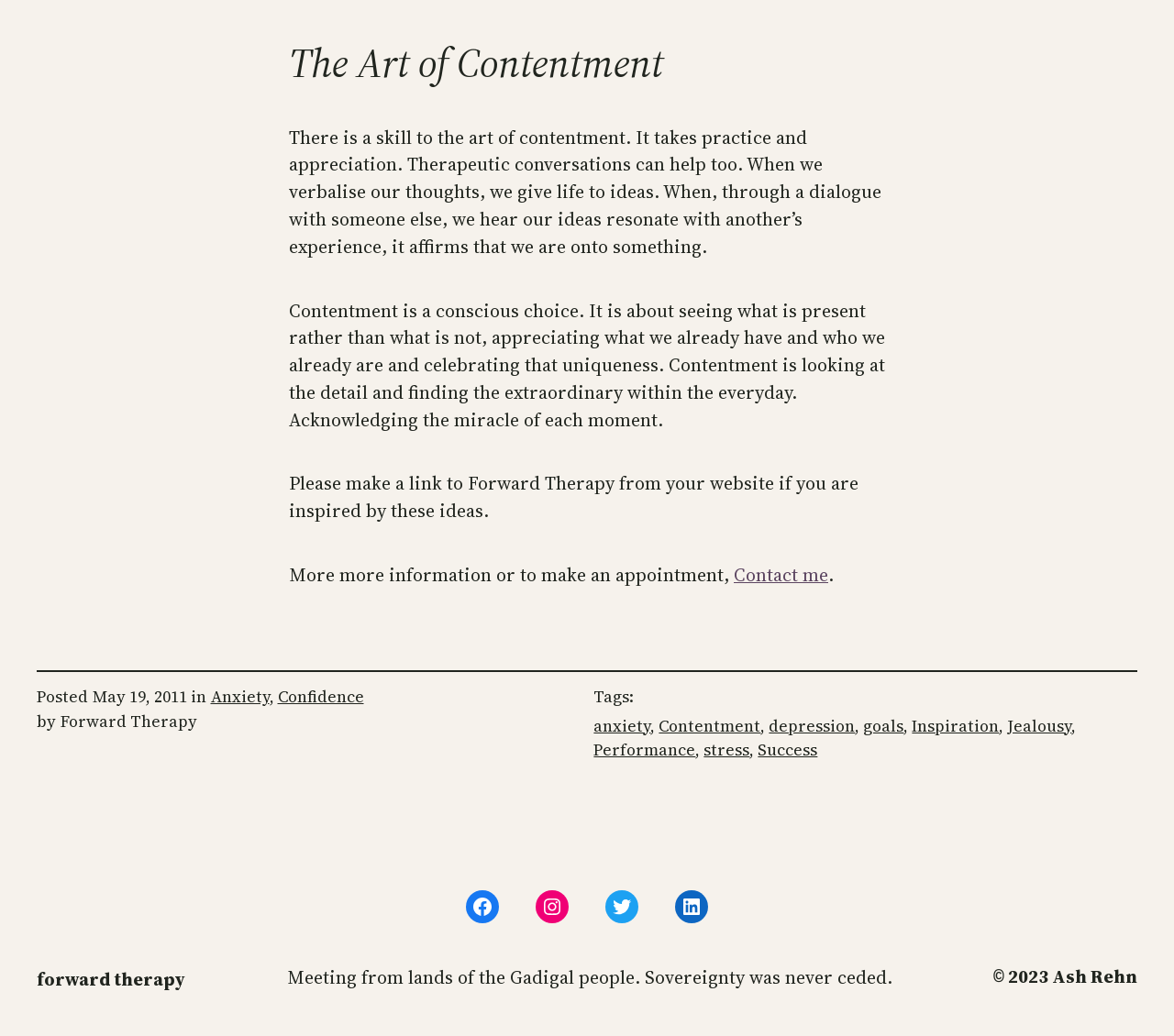Pinpoint the bounding box coordinates of the area that must be clicked to complete this instruction: "Follow Forward Therapy on Facebook".

[0.397, 0.86, 0.425, 0.891]